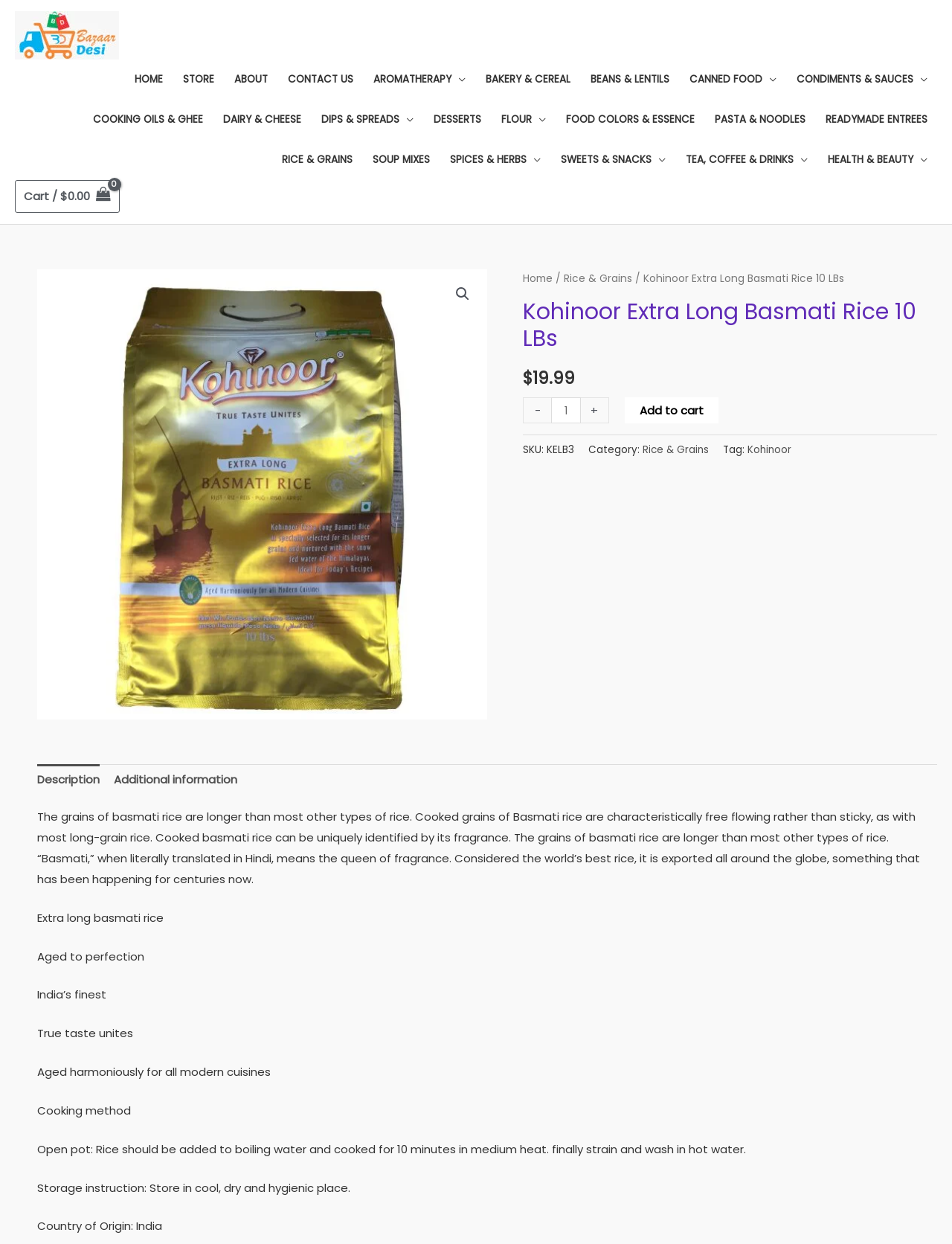Determine the bounding box coordinates of the section to be clicked to follow the instruction: "Read the product description". The coordinates should be given as four float numbers between 0 and 1, formatted as [left, top, right, bottom].

[0.039, 0.614, 0.105, 0.64]